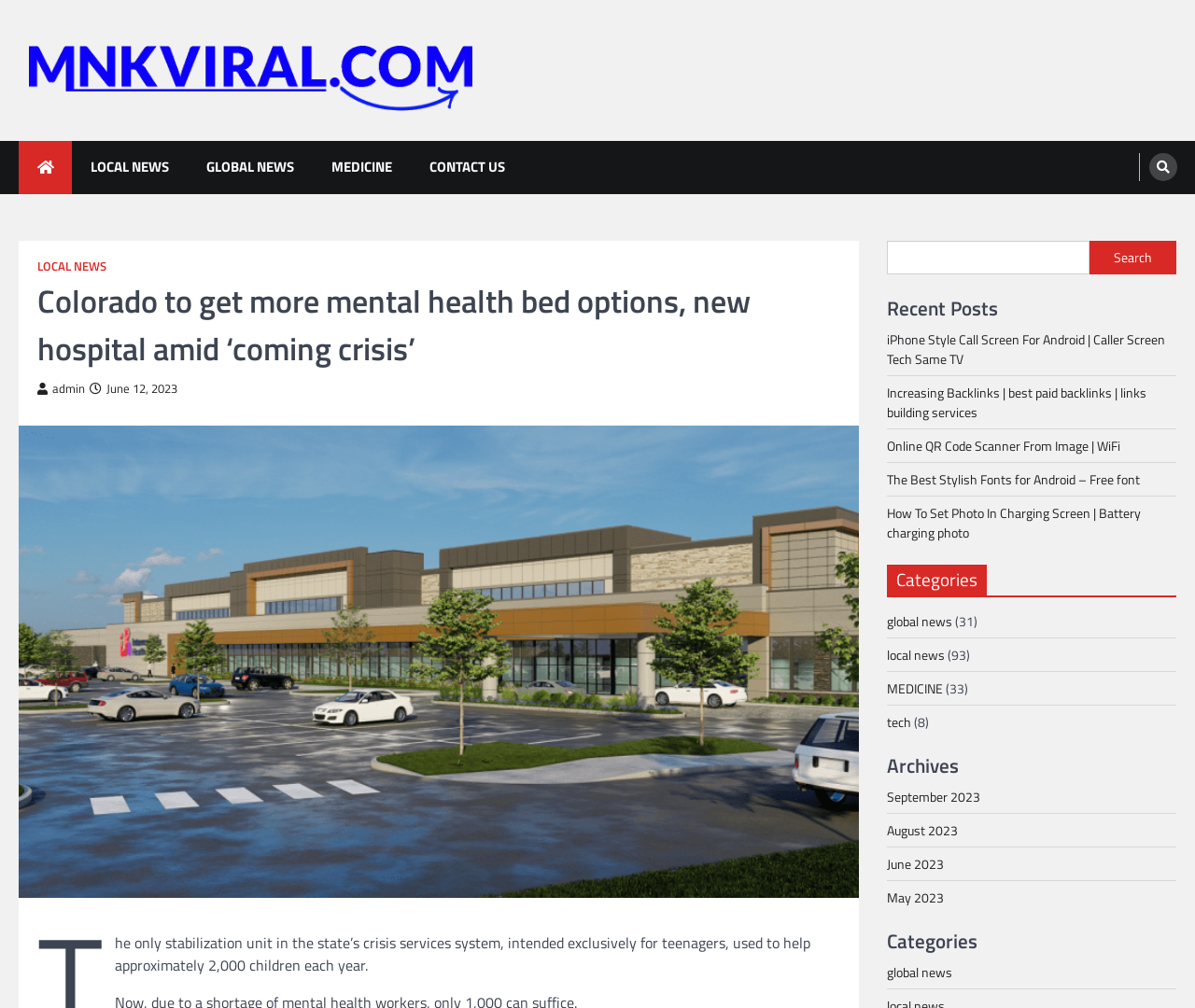Please locate and generate the primary heading on this webpage.

Colorado to get more mental health bed options, new hospital amid ‘coming crisis’